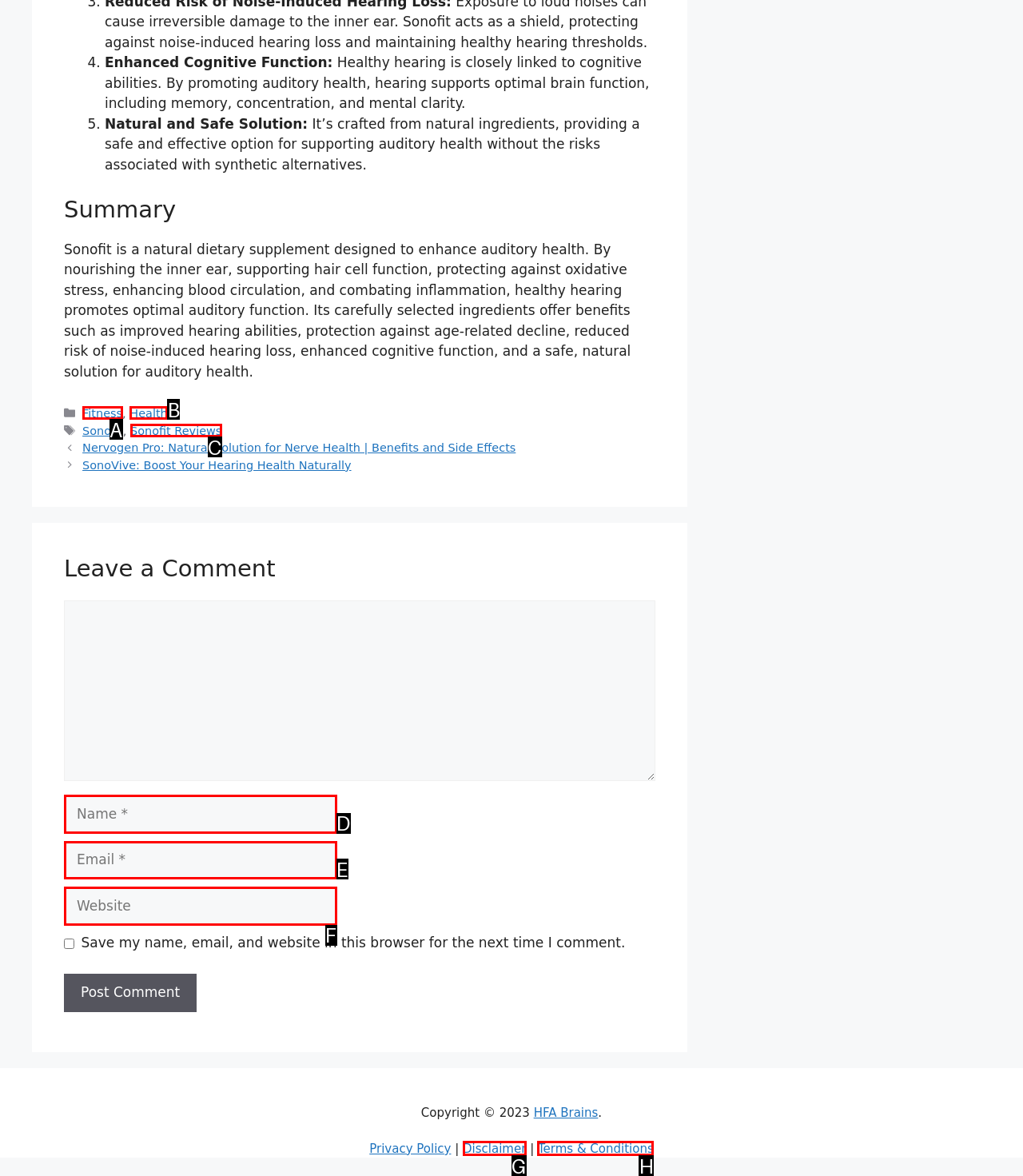From the given choices, indicate the option that best matches: parent_node: Comment name="email" placeholder="Email *"
State the letter of the chosen option directly.

E